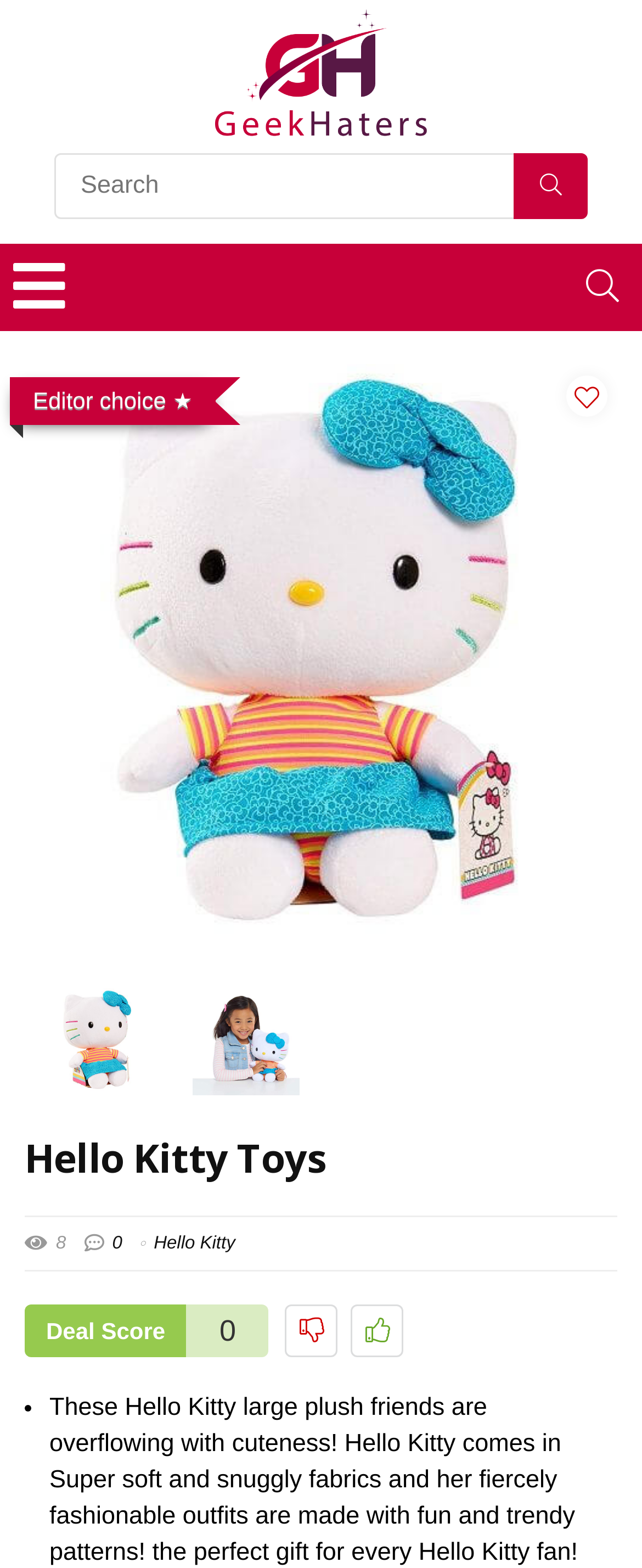Pinpoint the bounding box coordinates of the area that should be clicked to complete the following instruction: "Search for Hello Kitty toys". The coordinates must be given as four float numbers between 0 and 1, i.e., [left, top, right, bottom].

[0.085, 0.098, 0.915, 0.14]